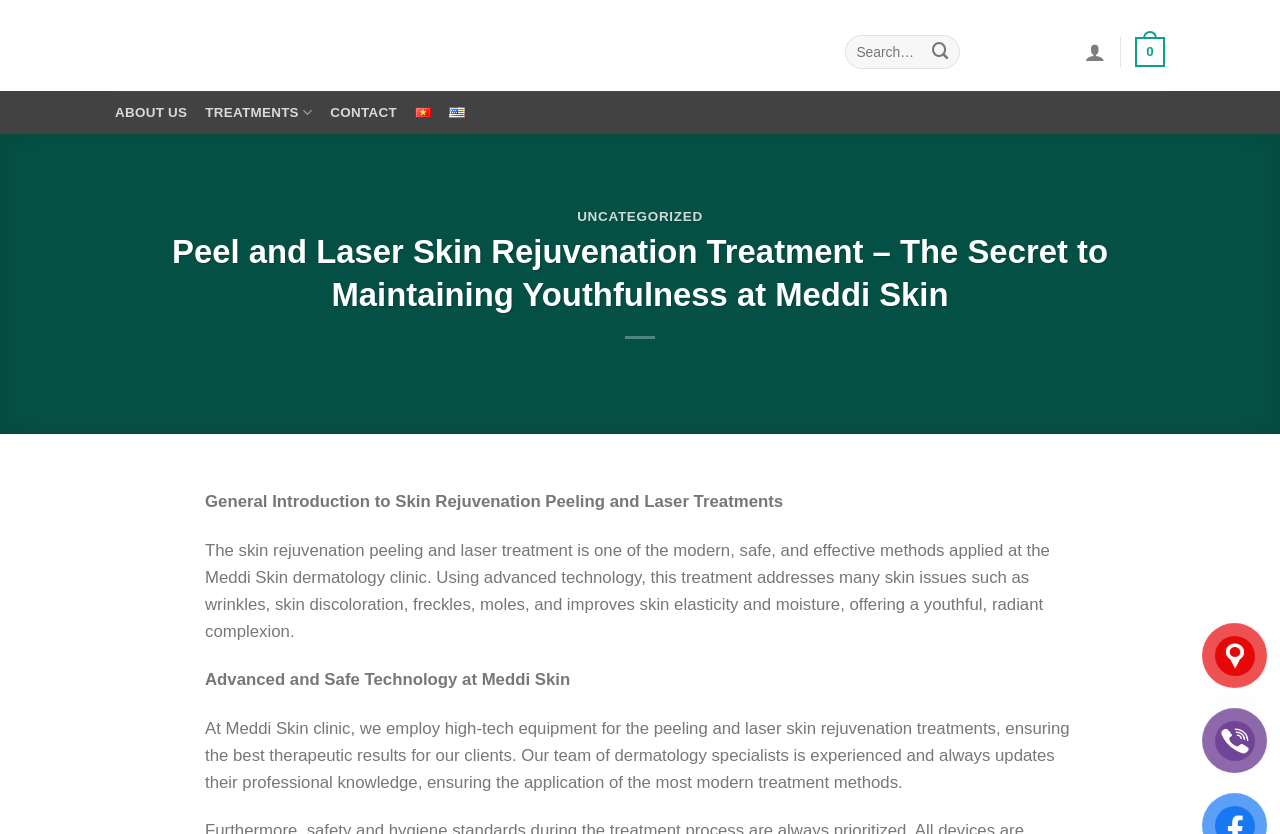Provide the bounding box coordinates for the area that should be clicked to complete the instruction: "Click on ABOUT US".

[0.09, 0.11, 0.146, 0.16]